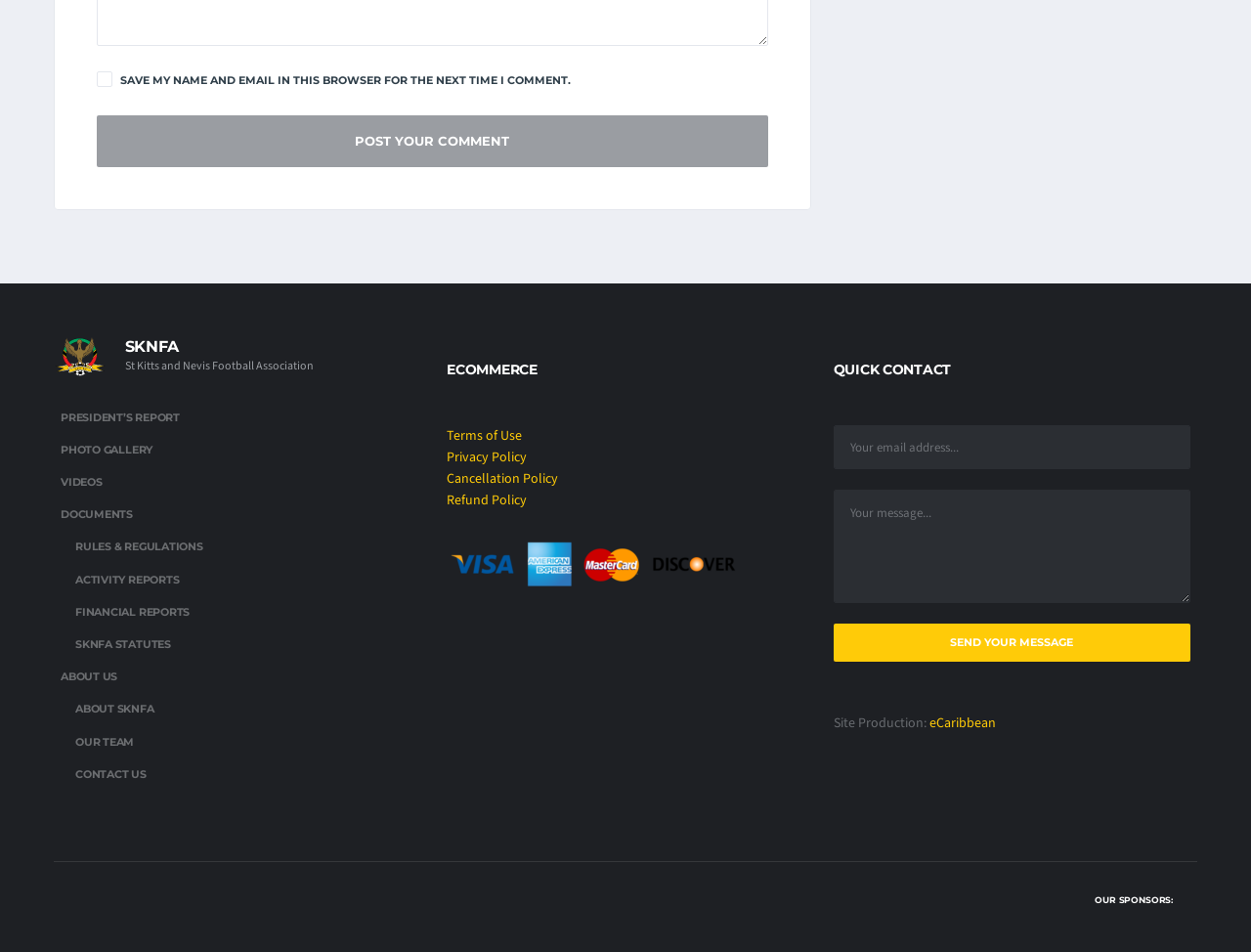Please use the details from the image to answer the following question comprehensively:
What is the name of the football association?

The name of the football association can be found in the heading element with the text 'SKNFA' and also in the image element with the same text, which is located at the top of the webpage.